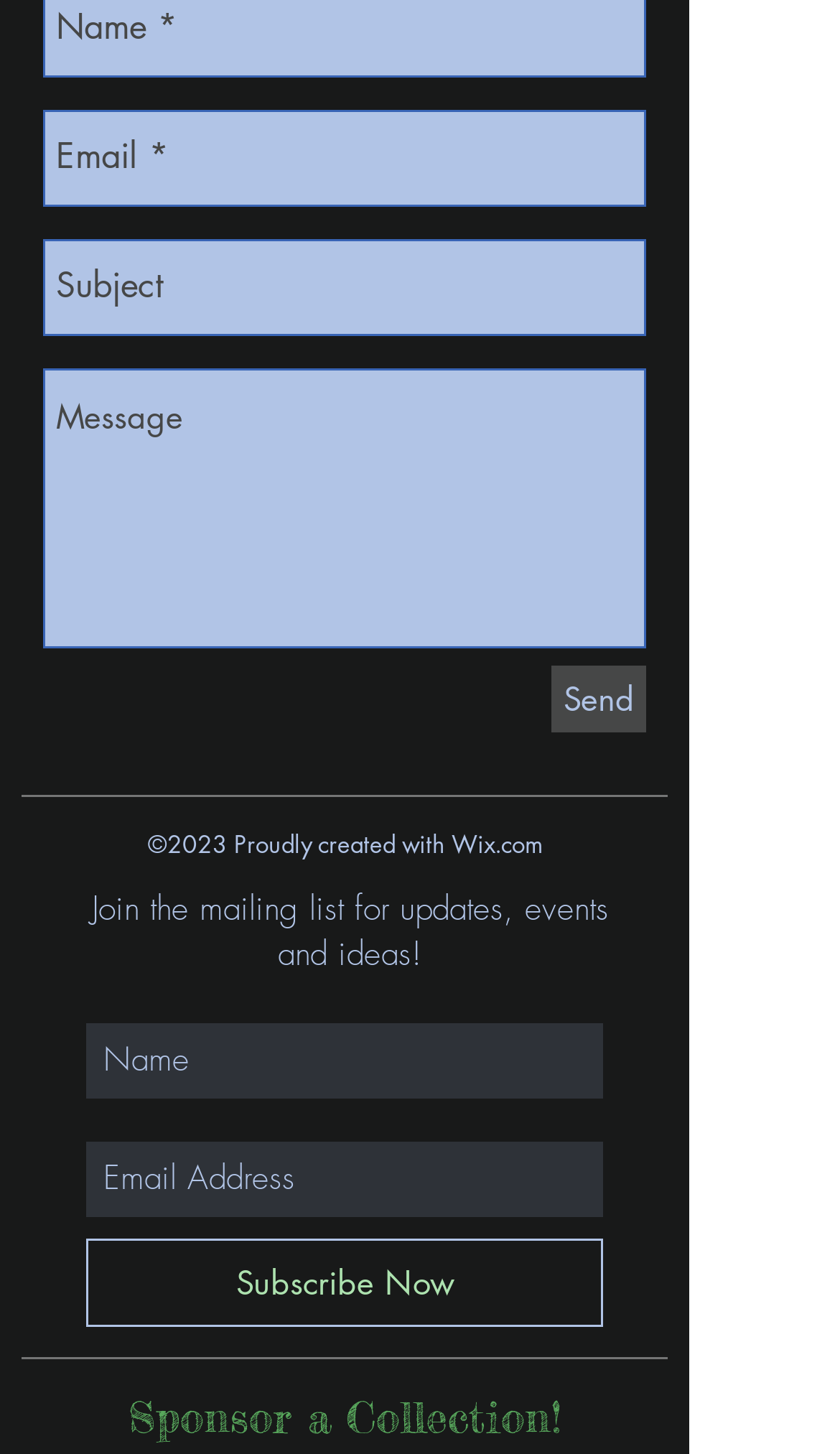What is the purpose of the 'Send' button?
Kindly answer the question with as much detail as you can.

The 'Send' button is located below the 'Email *' and 'Subject' textboxes, suggesting that it is used to send an email with the inputted email and subject.